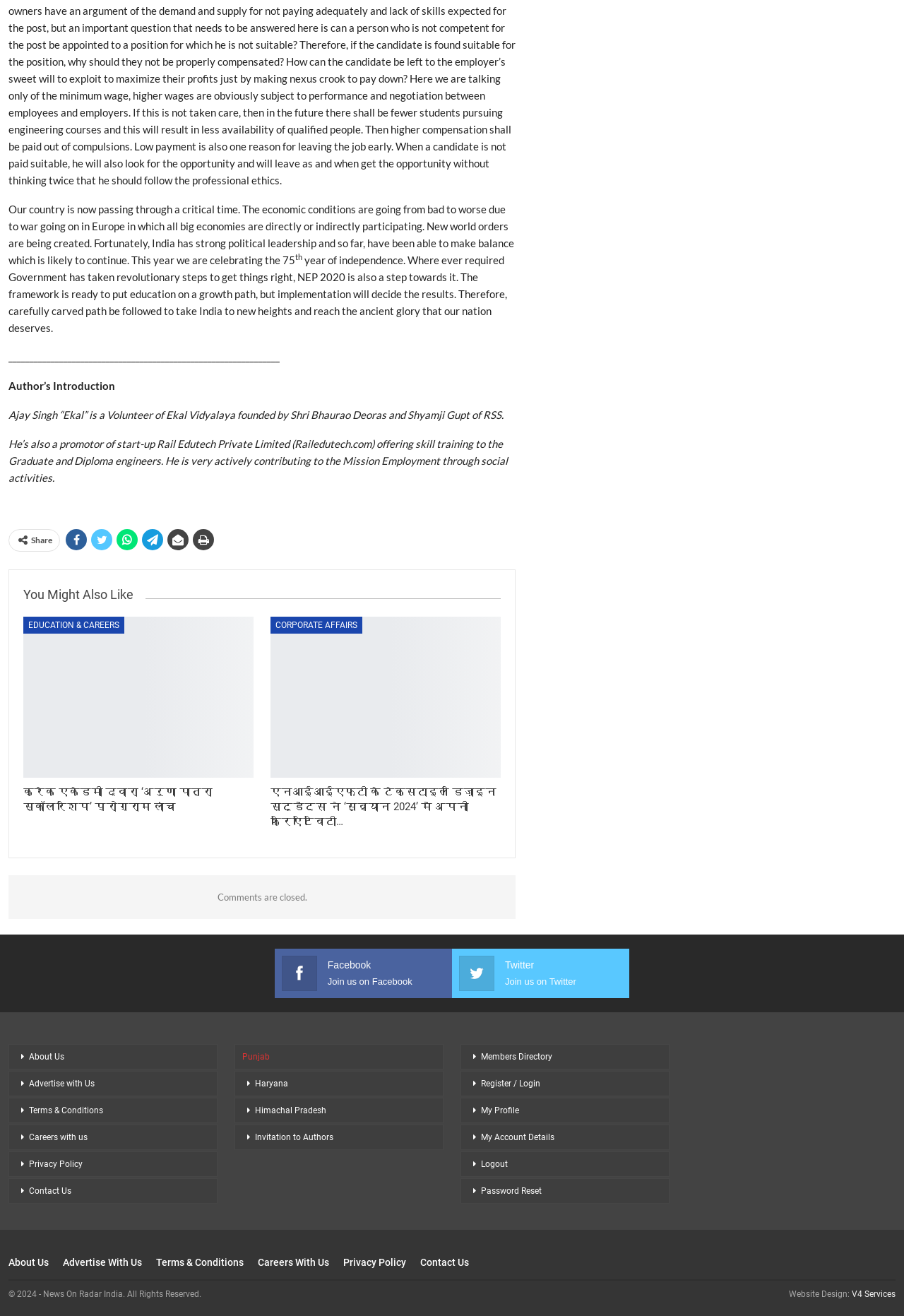What is the name of the scholarship program launched by Crack Academy?
Based on the image, answer the question in a detailed manner.

The article mentions 'क्रैक एकेडमी द्वारा ‘अरुणा पात्रा स्कॉलरशिप’ प्रोग्राम लांच' which indicates that the name of the scholarship program launched by Crack Academy is Aruna Patra Scholarship.